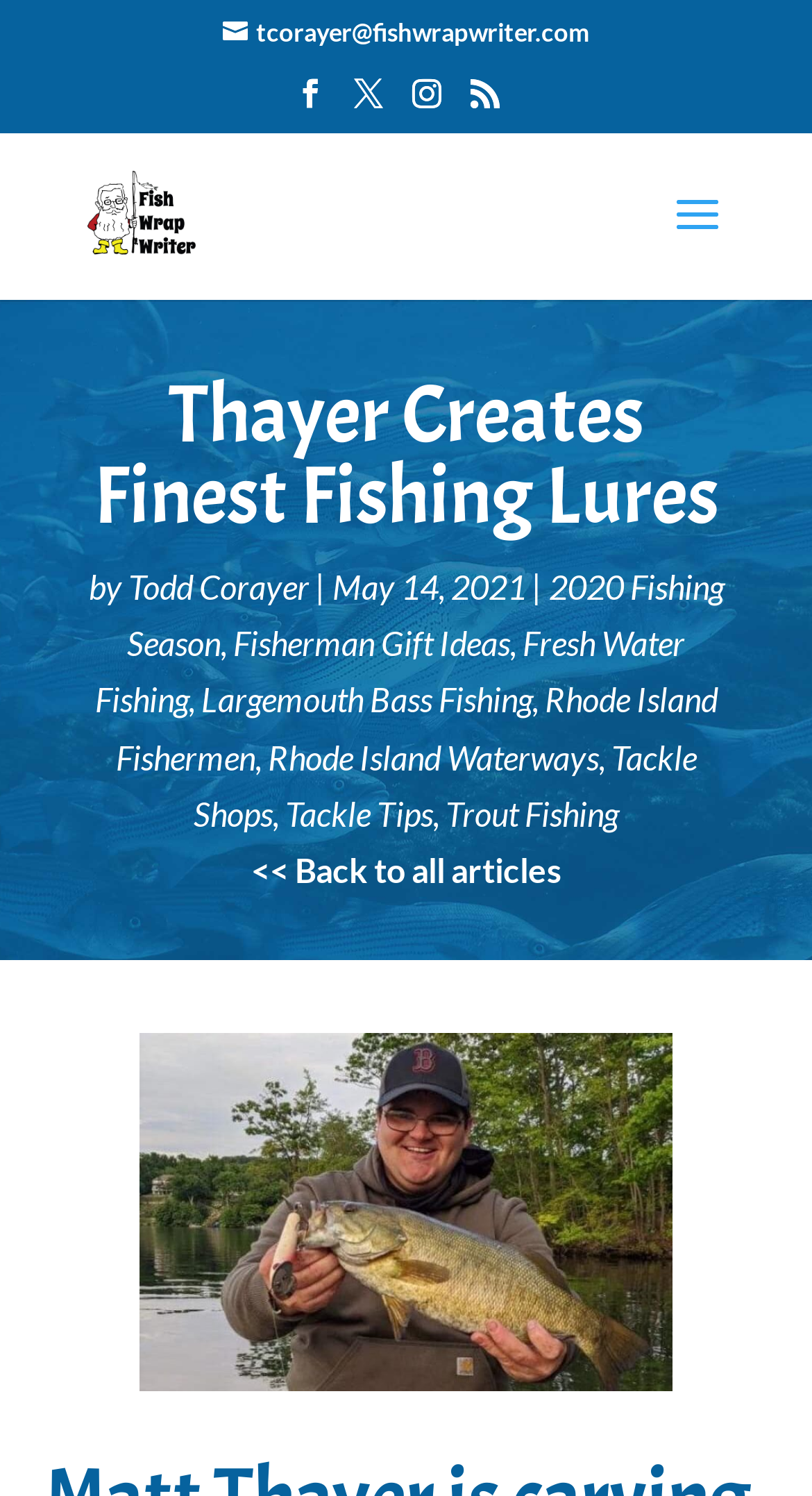Bounding box coordinates are given in the format (top-left x, top-left y, bottom-right x, bottom-right y). All values should be floating point numbers between 0 and 1. Provide the bounding box coordinate for the UI element described as: Holiday planning

None